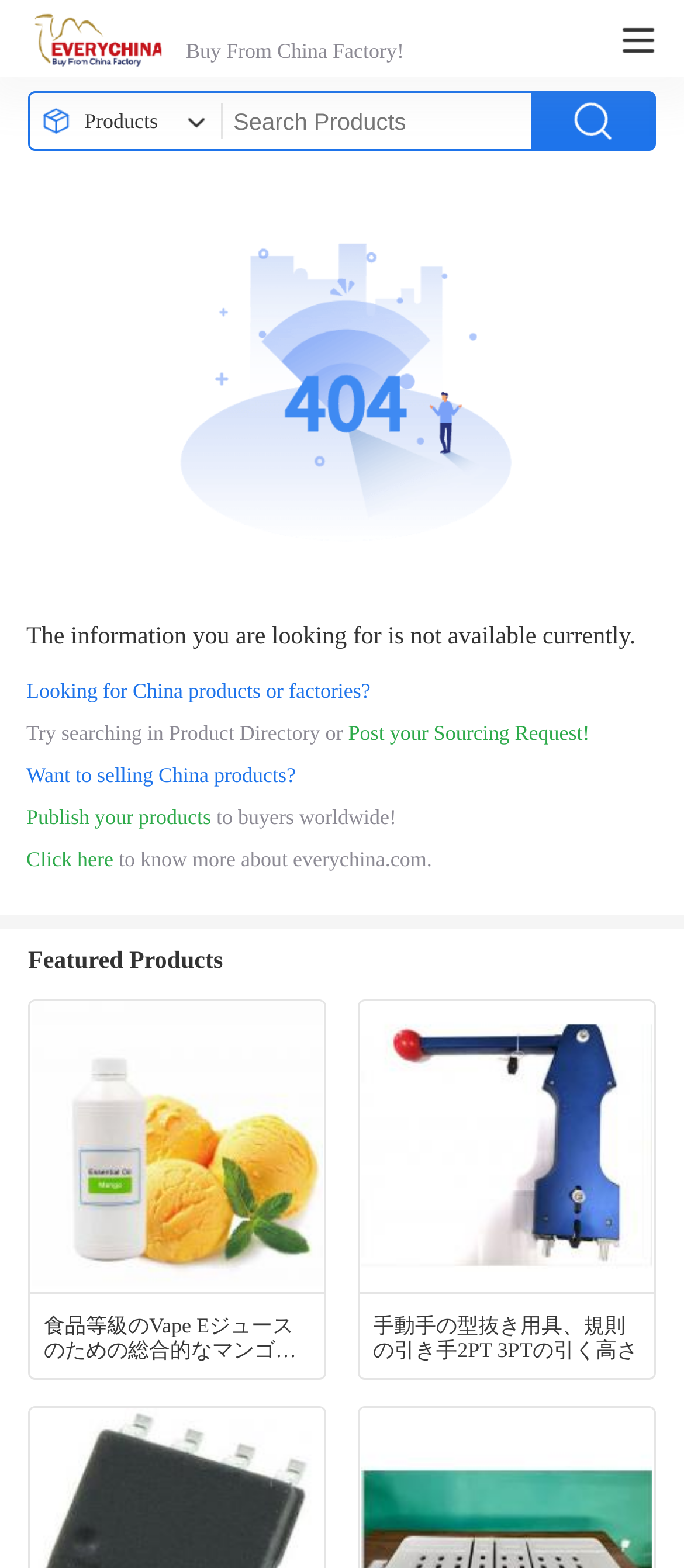Determine the coordinates of the bounding box for the clickable area needed to execute this instruction: "Post your Sourcing Request".

[0.509, 0.459, 0.862, 0.475]